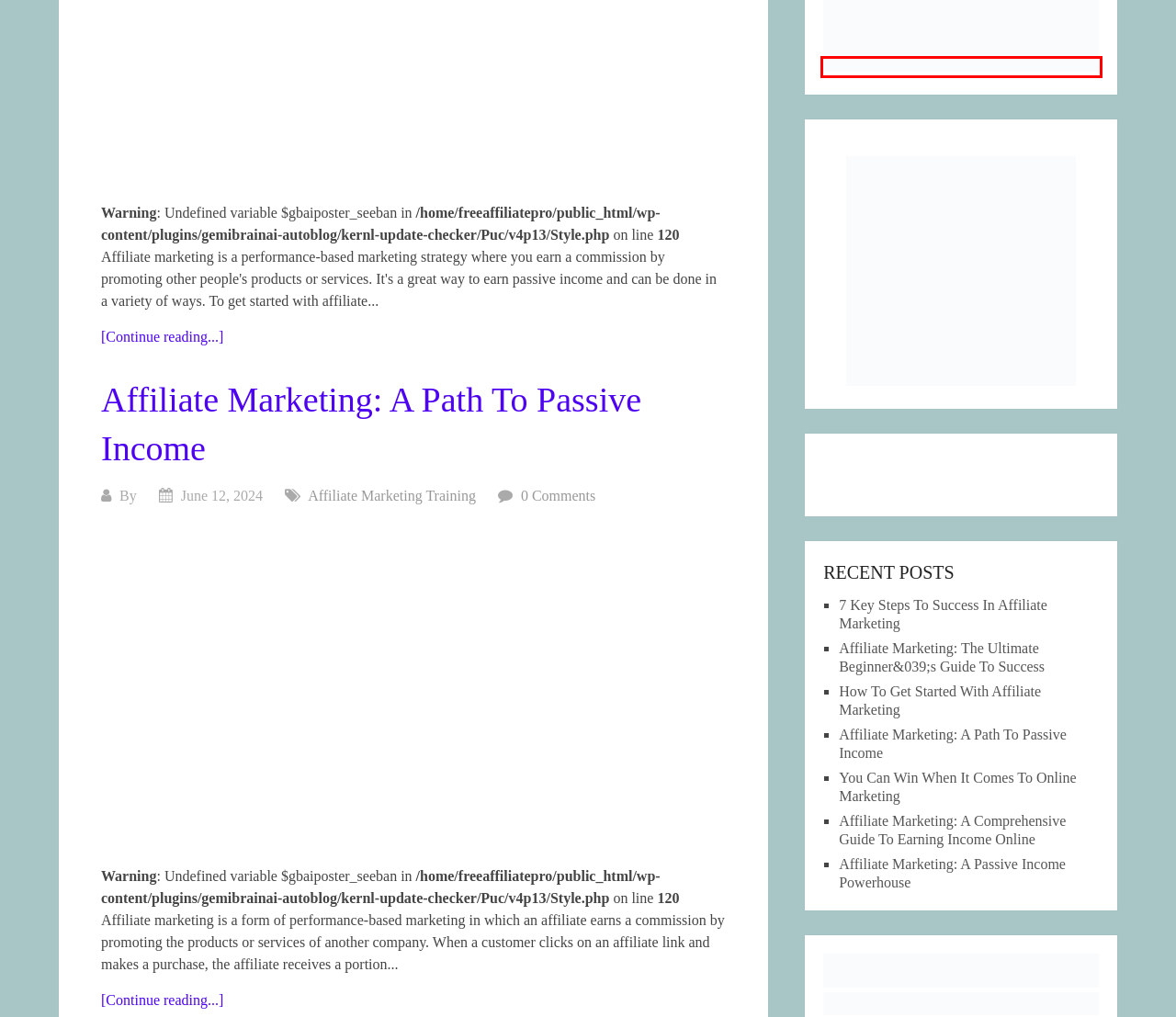Please examine the screenshot provided, which contains a red bounding box around a UI element. Select the webpage description that most accurately describes the new page displayed after clicking the highlighted element. Here are the candidates:
A. Most Press Releases Do Nothing - Why Trust eReleases?
B. Affiliate Marketing: A Path To Passive Income | Affiliate Marketing
C. You Can Win When It Comes To Online Marketing | Affiliate Marketing
D. Discover The Lucrative World Of Affiliate Marketing: A Guide For Beginners | Affiliate Marketing
E. Affiliate Marketing: A Beginner&039;s Guide To Earning Extra Income | Affiliate Marketing
F. 7 Key Steps To Success In Affiliate Marketing | Affiliate Marketing
G. Affiliate Marketing: A Guide To Getting Started | Affiliate Marketing
H. Buy OfficeSuite | OfficeSuite

H